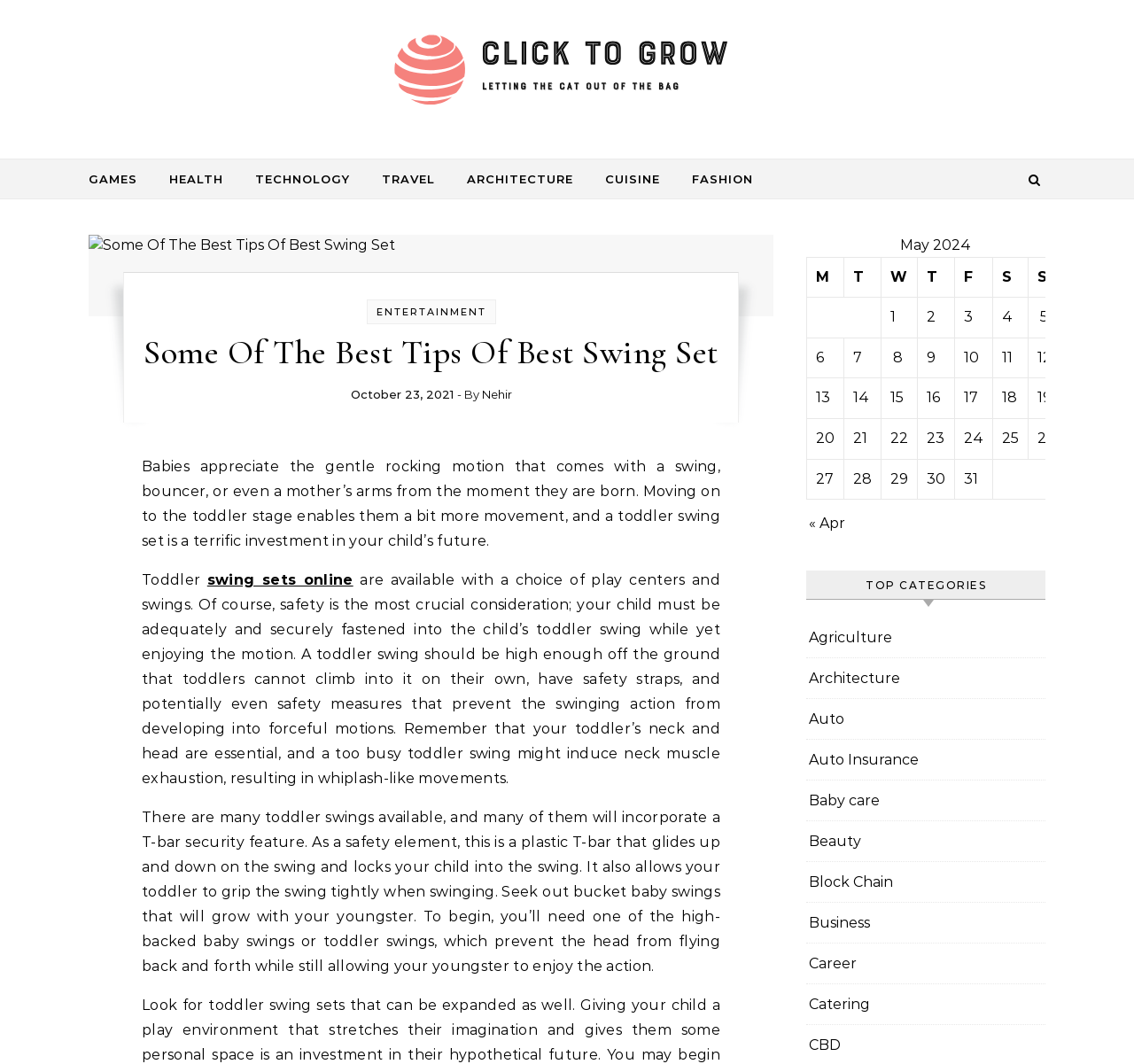Provide the bounding box coordinates for the specified HTML element described in this description: "Career". The coordinates should be four float numbers ranging from 0 to 1, in the format [left, top, right, bottom].

[0.713, 0.887, 0.755, 0.924]